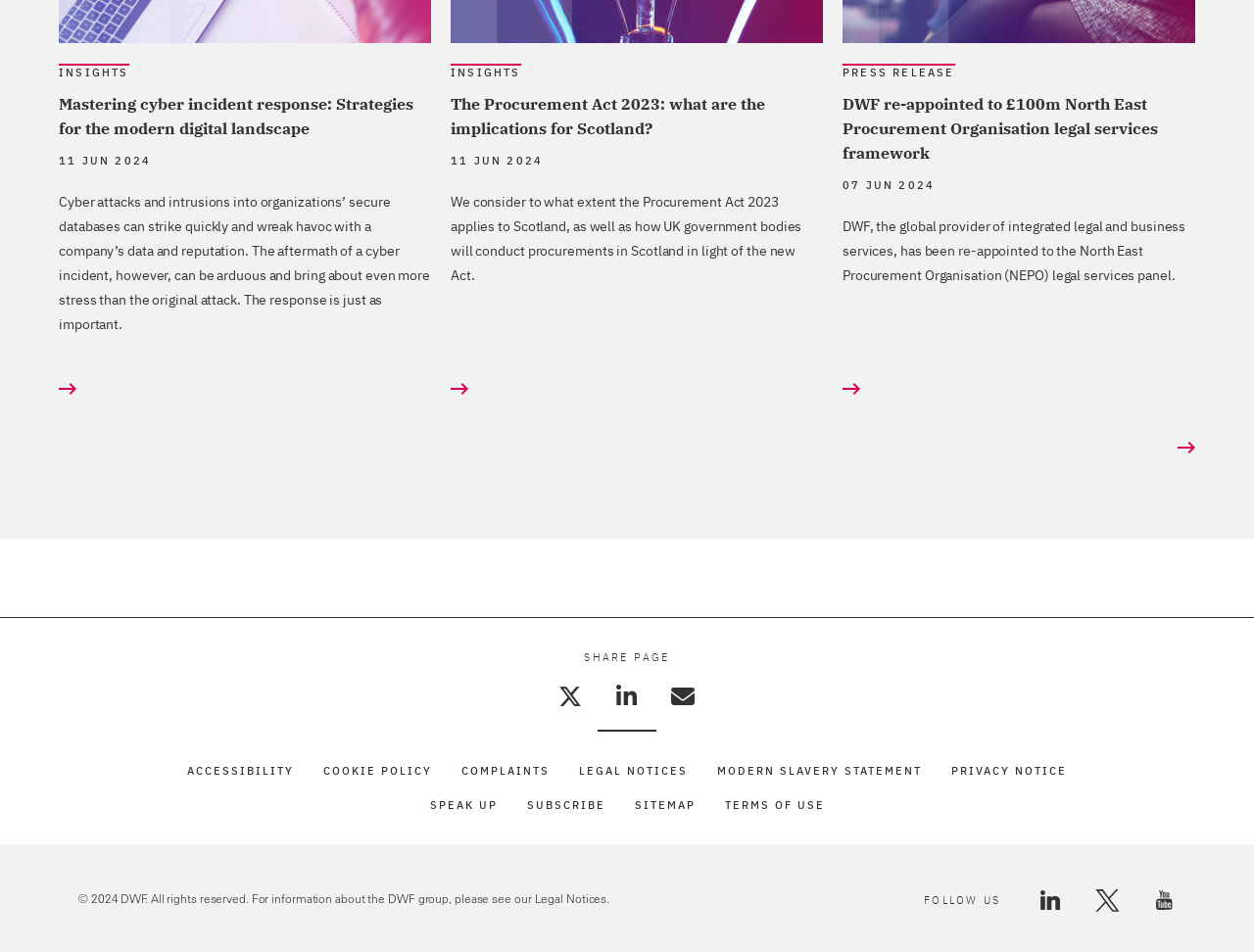Answer the question below using just one word or a short phrase: 
What is the name of the company mentioned in the third article?

DWF